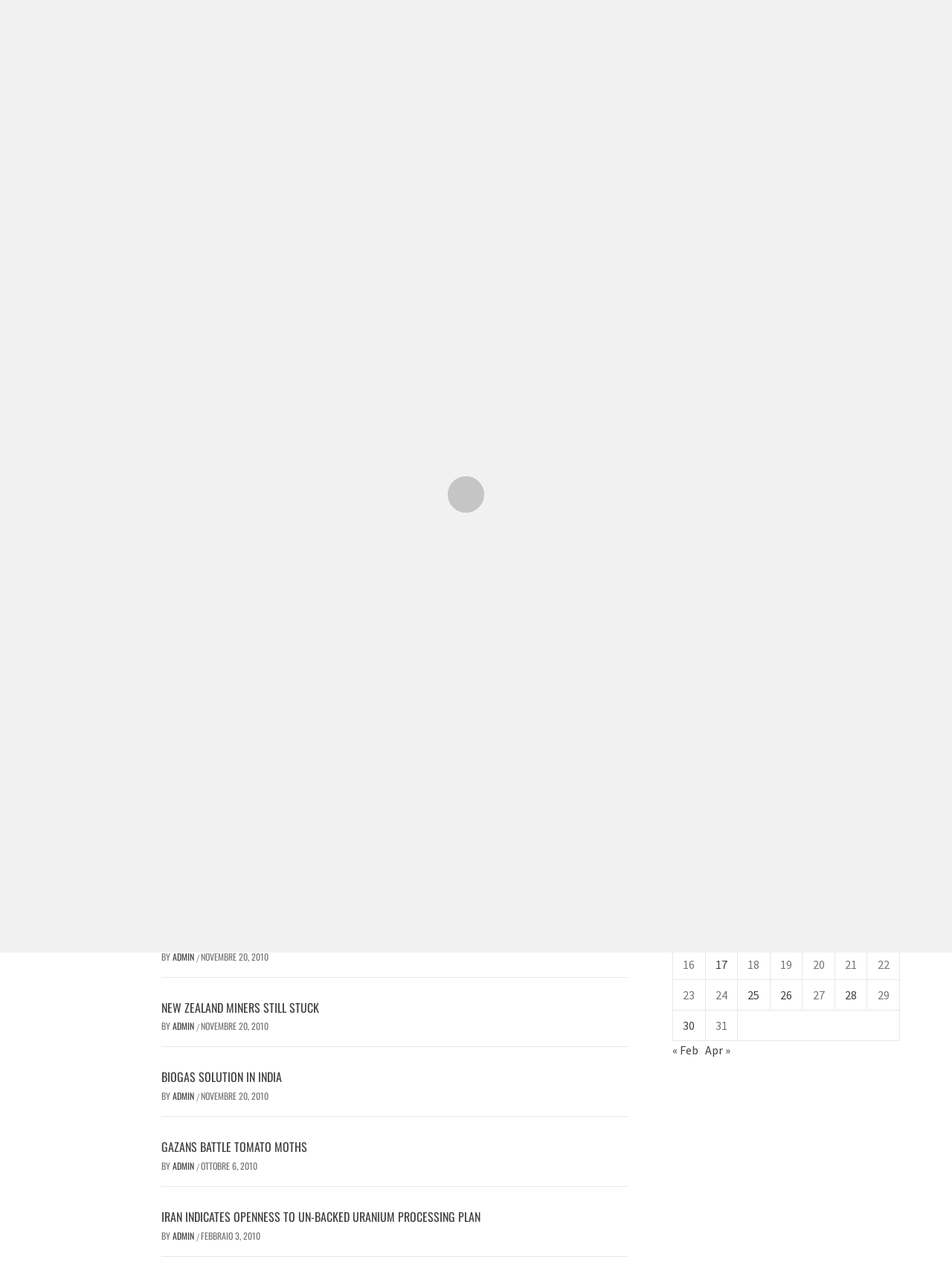From the element description: "Apr »", extract the bounding box coordinates of the UI element. The coordinates should be expressed as four float numbers between 0 and 1, in the order [left, top, right, bottom].

[0.741, 0.822, 0.767, 0.834]